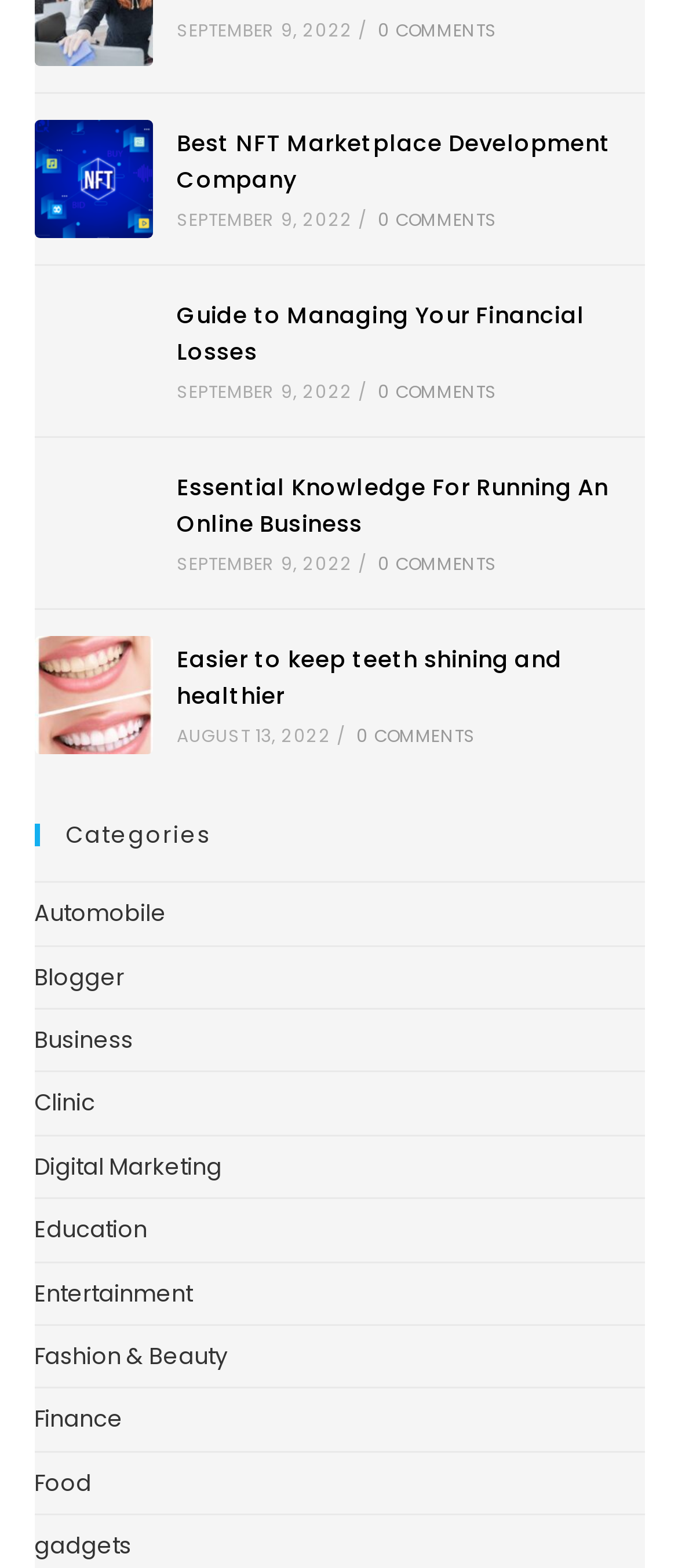Please indicate the bounding box coordinates of the element's region to be clicked to achieve the instruction: "Learn about Child Safety Starts at Home". Provide the coordinates as four float numbers between 0 and 1, i.e., [left, top, right, bottom].

None